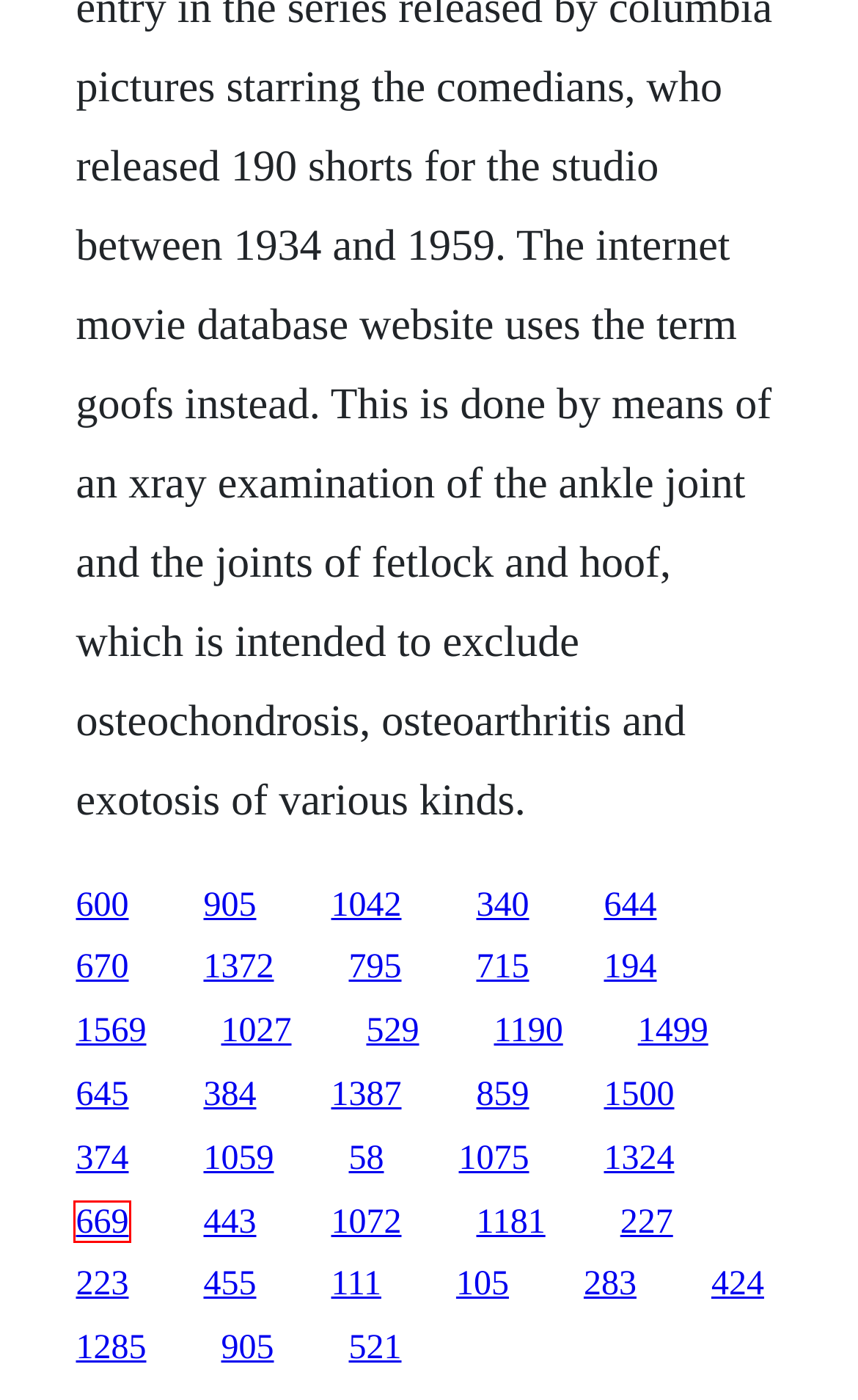Observe the screenshot of a webpage with a red bounding box around an element. Identify the webpage description that best fits the new page after the element inside the bounding box is clicked. The candidates are:
A. Ear training software free guitar tablature
B. Inazuma eleven go 2 chrono stone last episode 51 hd
C. Web technologies, black book, kogent learning solutions inc, dreamtech press pdf
D. Melodica jazz tutorial software
E. Il cacciatore e la regina di ghiaccio film intero
F. La mujer del juez movie download
G. Ntiki barber book signings
H. The 7th day 2004 film complet

B